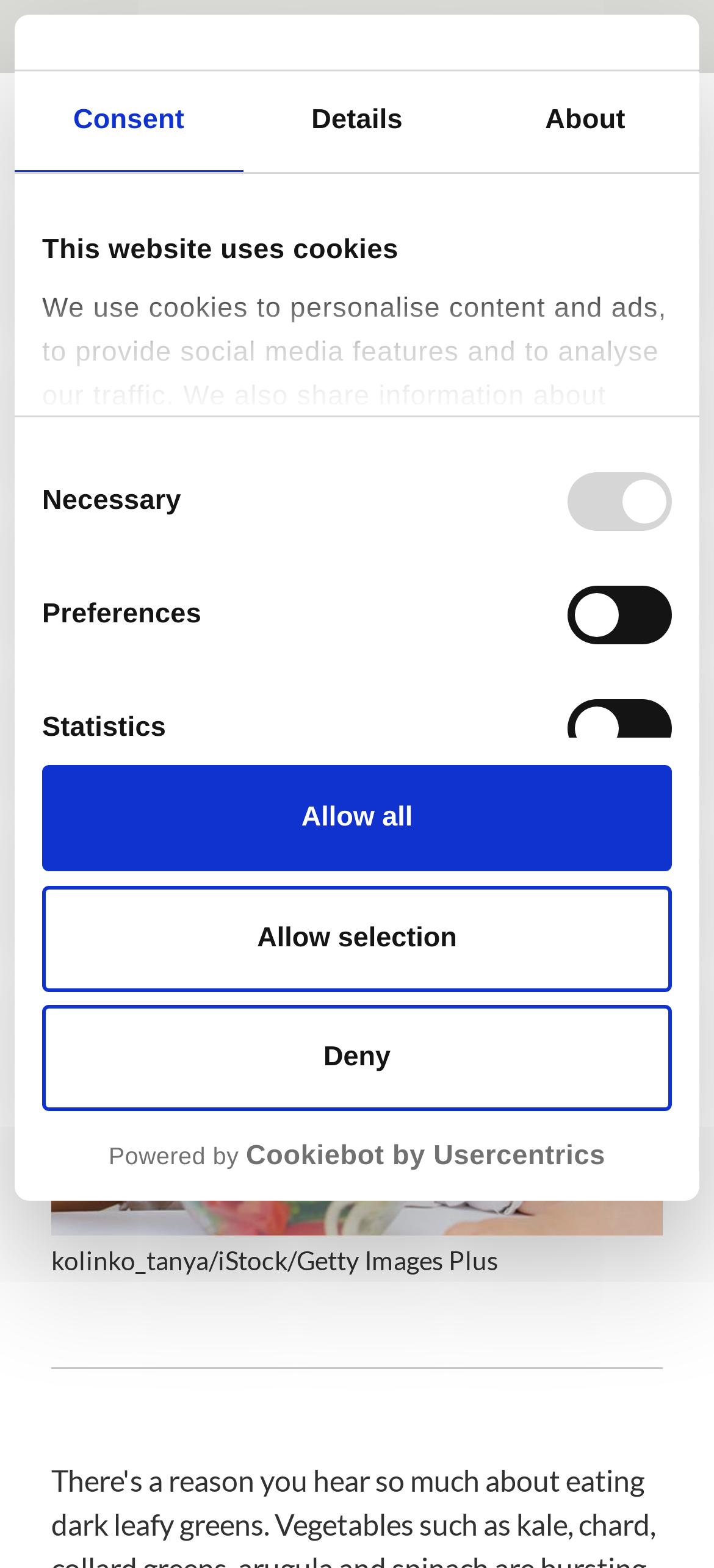Extract the main heading text from the webpage.

How to Get Your Kids to Eat Dark Leafy Greens